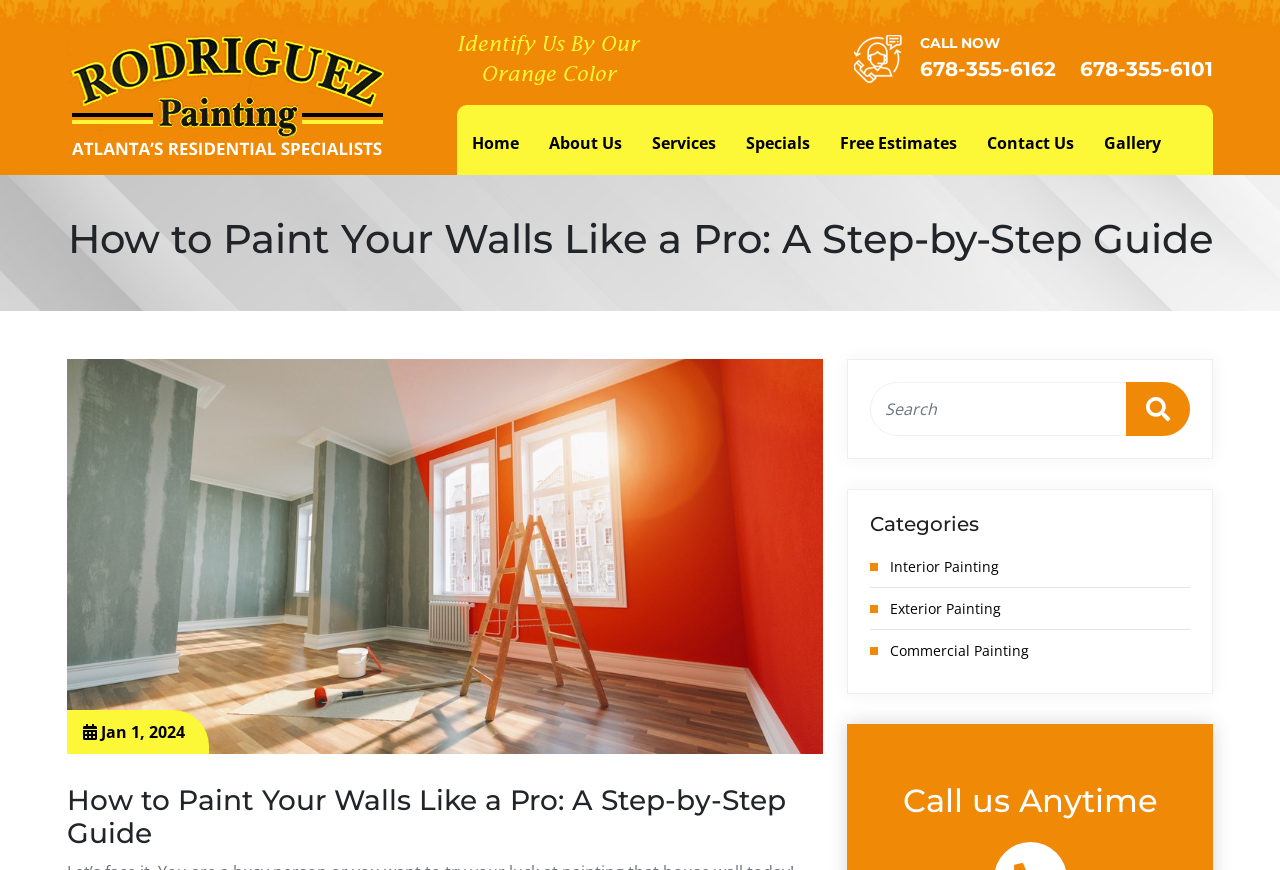How many categories are listed?
Please respond to the question with a detailed and well-explained answer.

I found the categories by looking at the middle-right section of the webpage, where there are three links: 'Interior Painting', 'Exterior Painting', and 'Commercial Painting'. These are the categories listed.